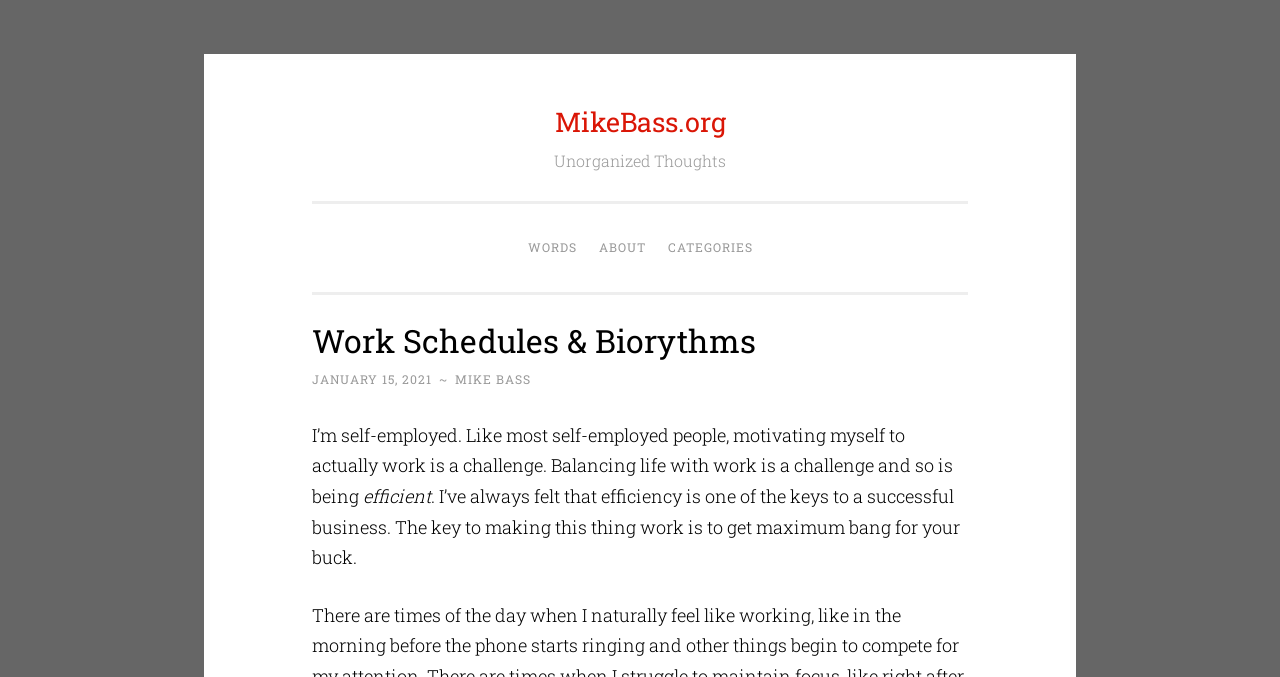What is the author's occupation?
Please provide a single word or phrase as your answer based on the image.

Self-employed